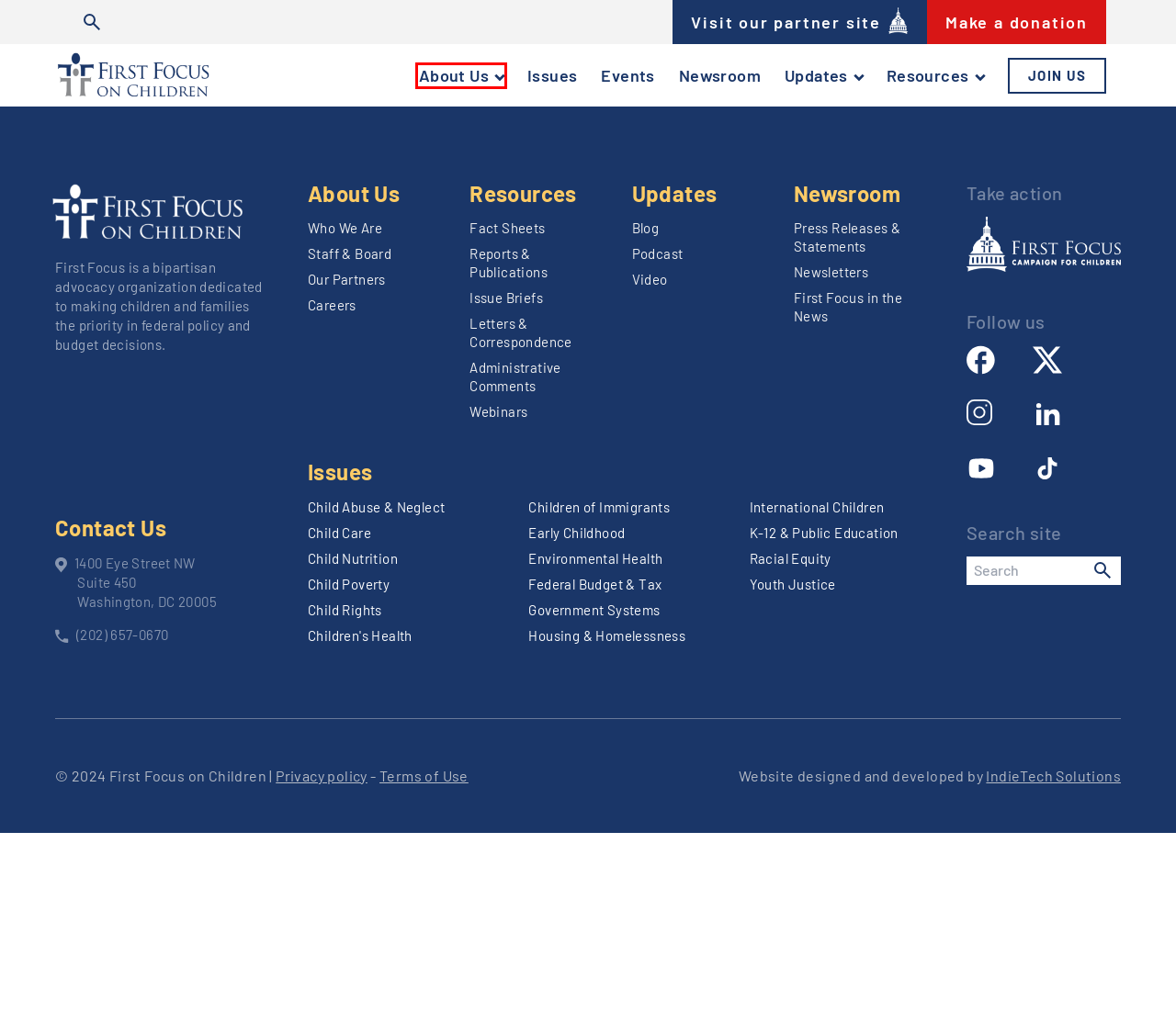You are provided with a screenshot of a webpage that includes a red rectangle bounding box. Please choose the most appropriate webpage description that matches the new webpage after clicking the element within the red bounding box. Here are the candidates:
A. Join Us | First Focus on Children
B. Housing & Homelessness Archives | First Focus on Children
C. Government Systems Archives | First Focus on Children
D. K-12 & Public Education Archives | First Focus on Children
E. Youth Justice Archives | First Focus on Children
F. International Children Archives | First Focus on Children
G. About us | First Focus on Children
H. Who We Are | First Focus on Children

G